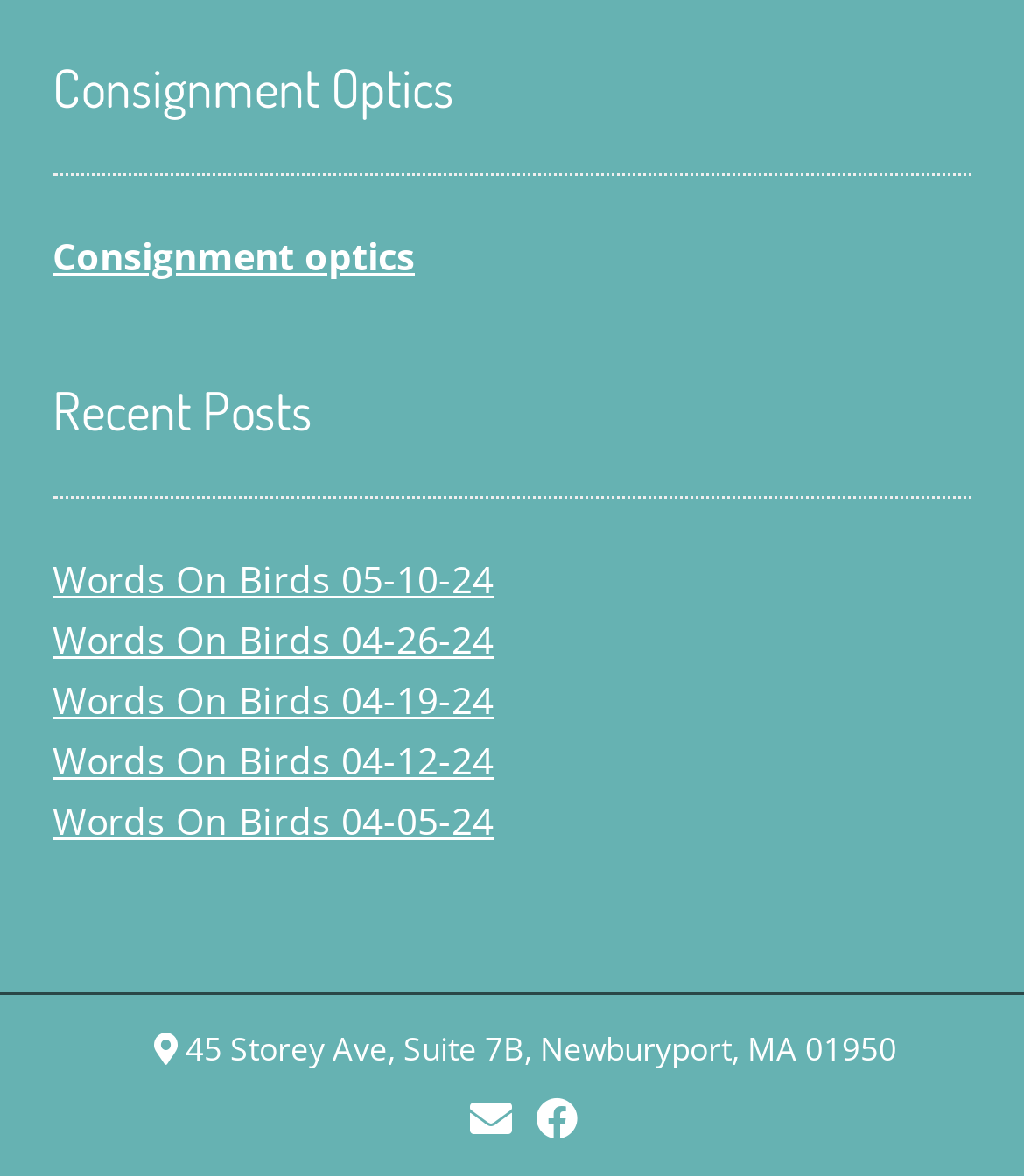Using the details from the image, please elaborate on the following question: How many recent posts are listed?

I counted the number of links under the 'Recent Posts' heading, which are 'Words On Birds 05-10-24', 'Words On Birds 04-26-24', 'Words On Birds 04-19-24', 'Words On Birds 04-12-24', and 'Words On Birds 04-05-24'. There are 5 links in total.